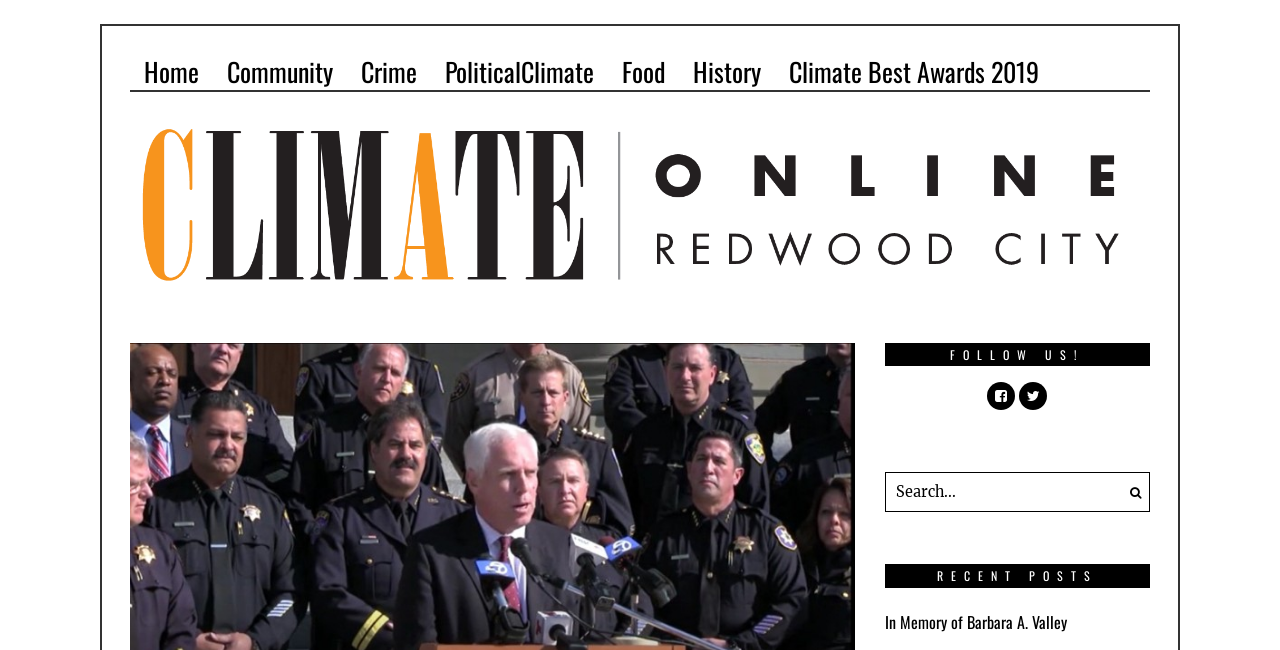Answer in one word or a short phrase: 
What is the name of the logo?

Logo